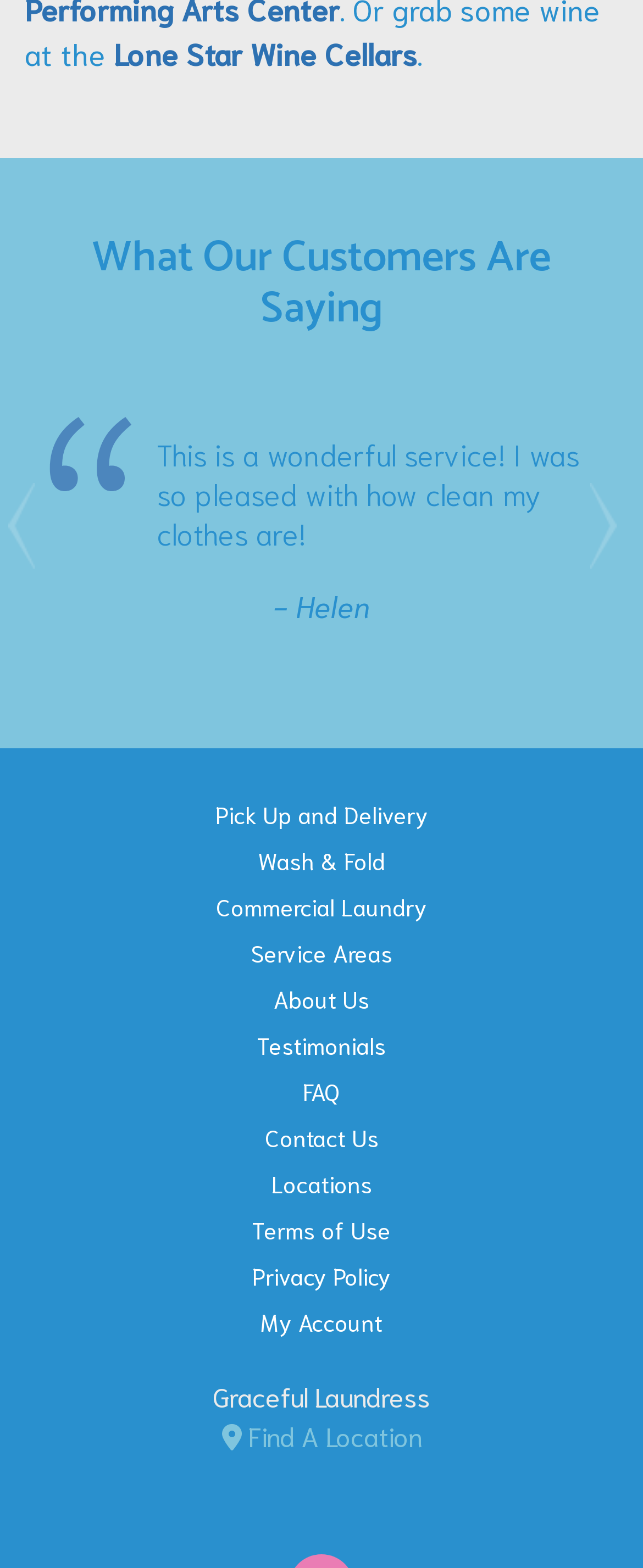Answer with a single word or phrase: 
What is the testimonial quote on the webpage?

This is a wonderful service!